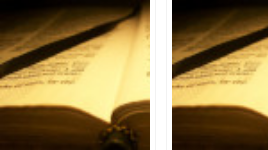Generate an elaborate caption that includes all aspects of the image.

The image features an open book, presumably a Bible, lying flat with its pages spread apart. The focus appears to be on the text within the book, softly illuminated in a warm, golden light that highlights the creased spine and textured pages. This serene and inviting scene evokes a sense of contemplation and reverence, perfectly complementing the surrounding themes of faith and spirituality. The overall ambiance suggests a reflective moment, perhaps inspired by discussions of biblical understanding, as referenced in the related content about the Church's purpose and the mission to disciple nations.